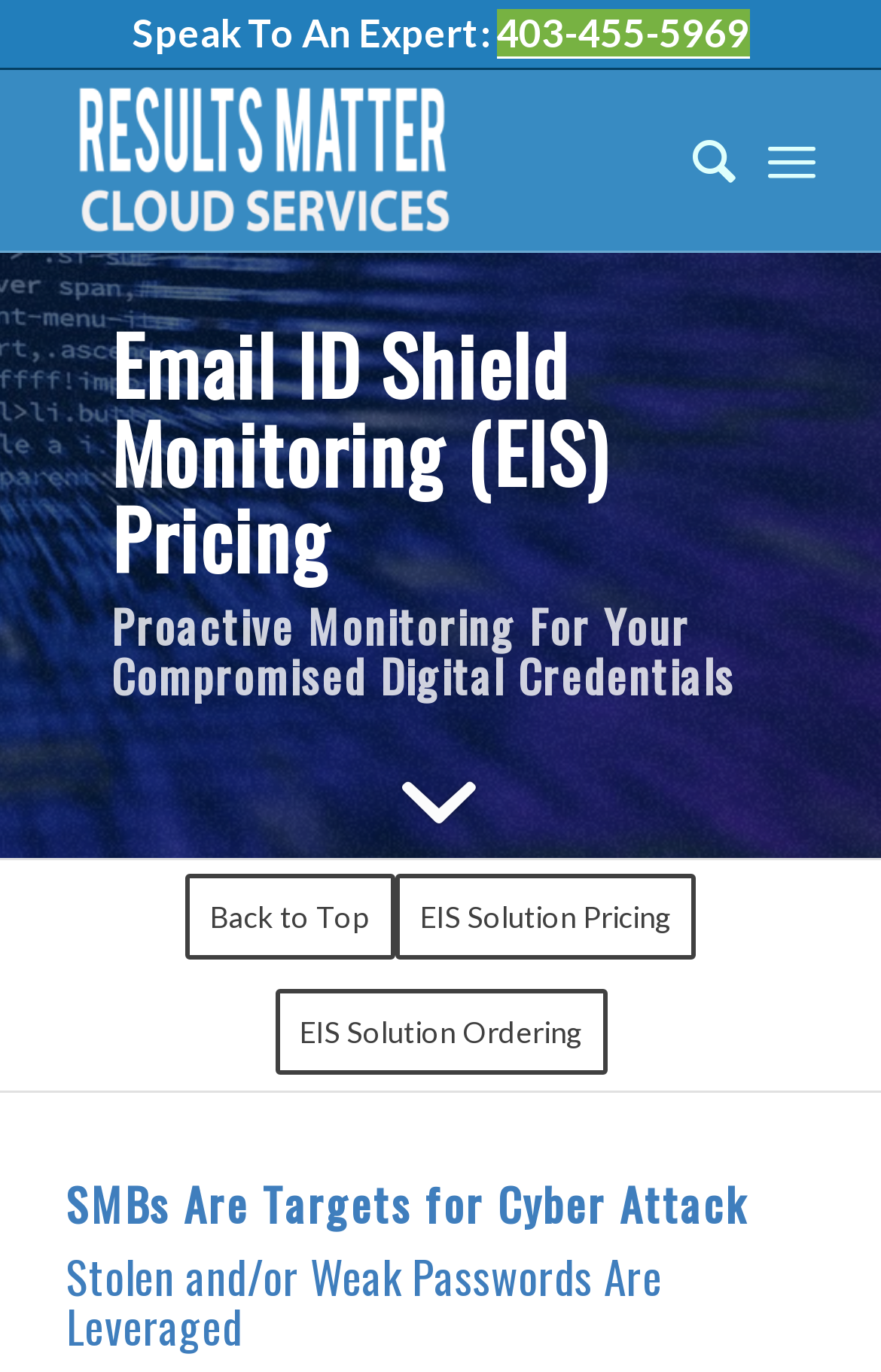Please predict the bounding box coordinates of the element's region where a click is necessary to complete the following instruction: "Call the expert". The coordinates should be represented by four float numbers between 0 and 1, i.e., [left, top, right, bottom].

[0.563, 0.007, 0.85, 0.043]